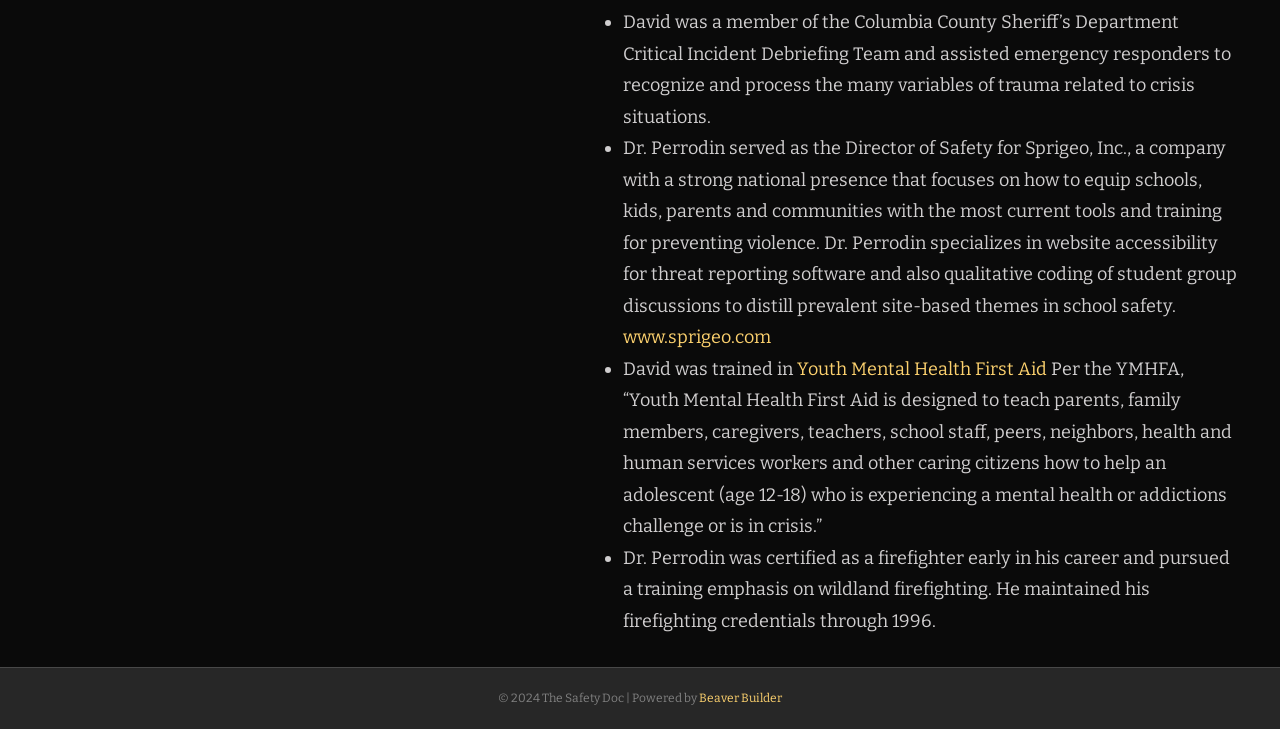Answer this question using a single word or a brief phrase:
What was Dr. Perrodin certified as early in his career?

Firefighter